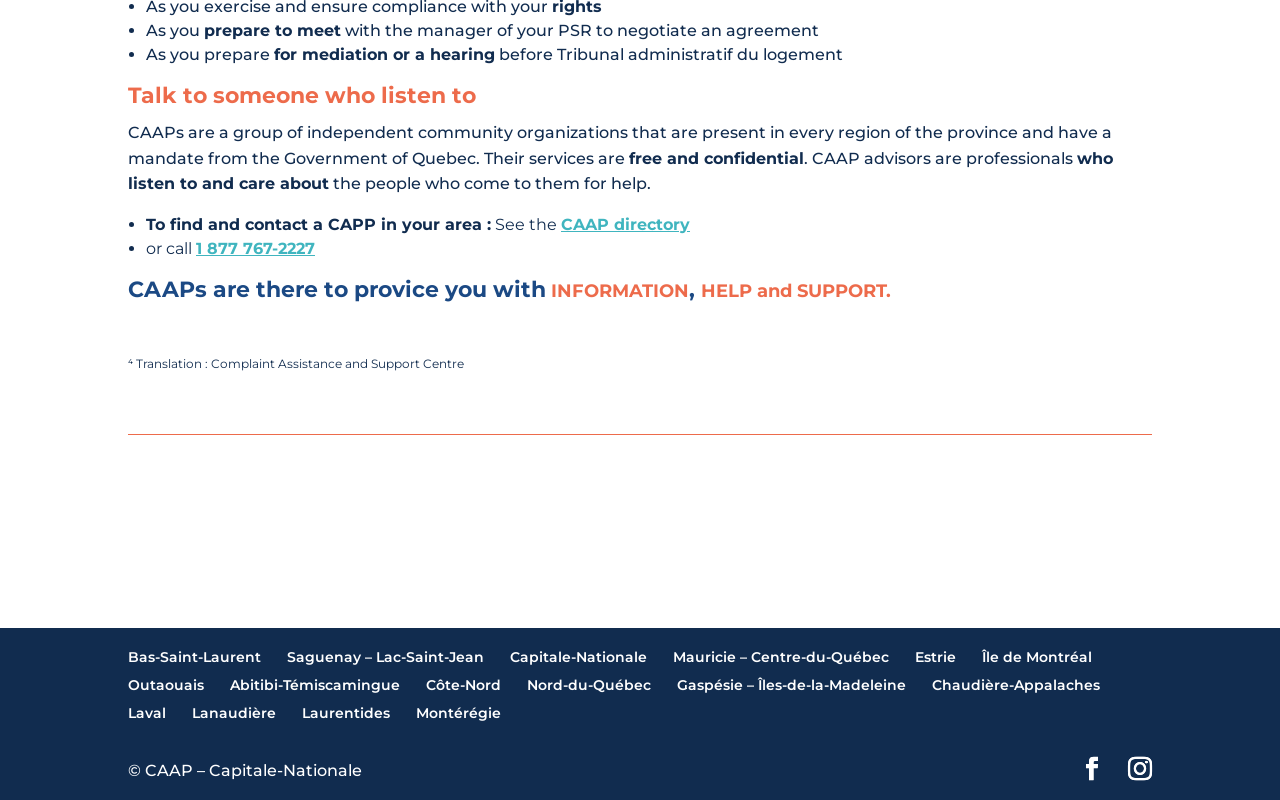Please study the image and answer the question comprehensively:
What regions of Quebec are served by CAAPs?

The list of links to different regions of Quebec, such as 'Bas-Saint-Laurent', 'Saguenay – Lac-Saint-Jean', etc., suggests that CAAPs serve all regions of the province.